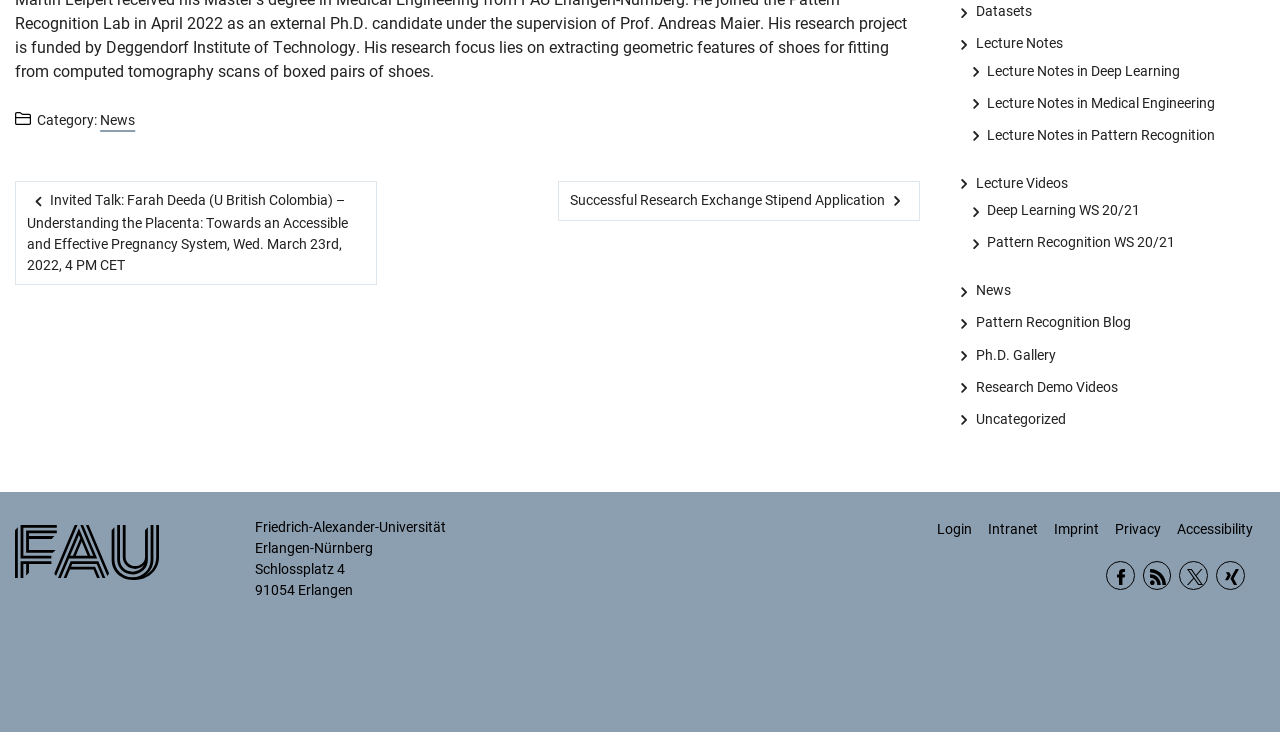Using the description "Datasets", predict the bounding box of the relevant HTML element.

[0.745, 0.005, 0.806, 0.026]